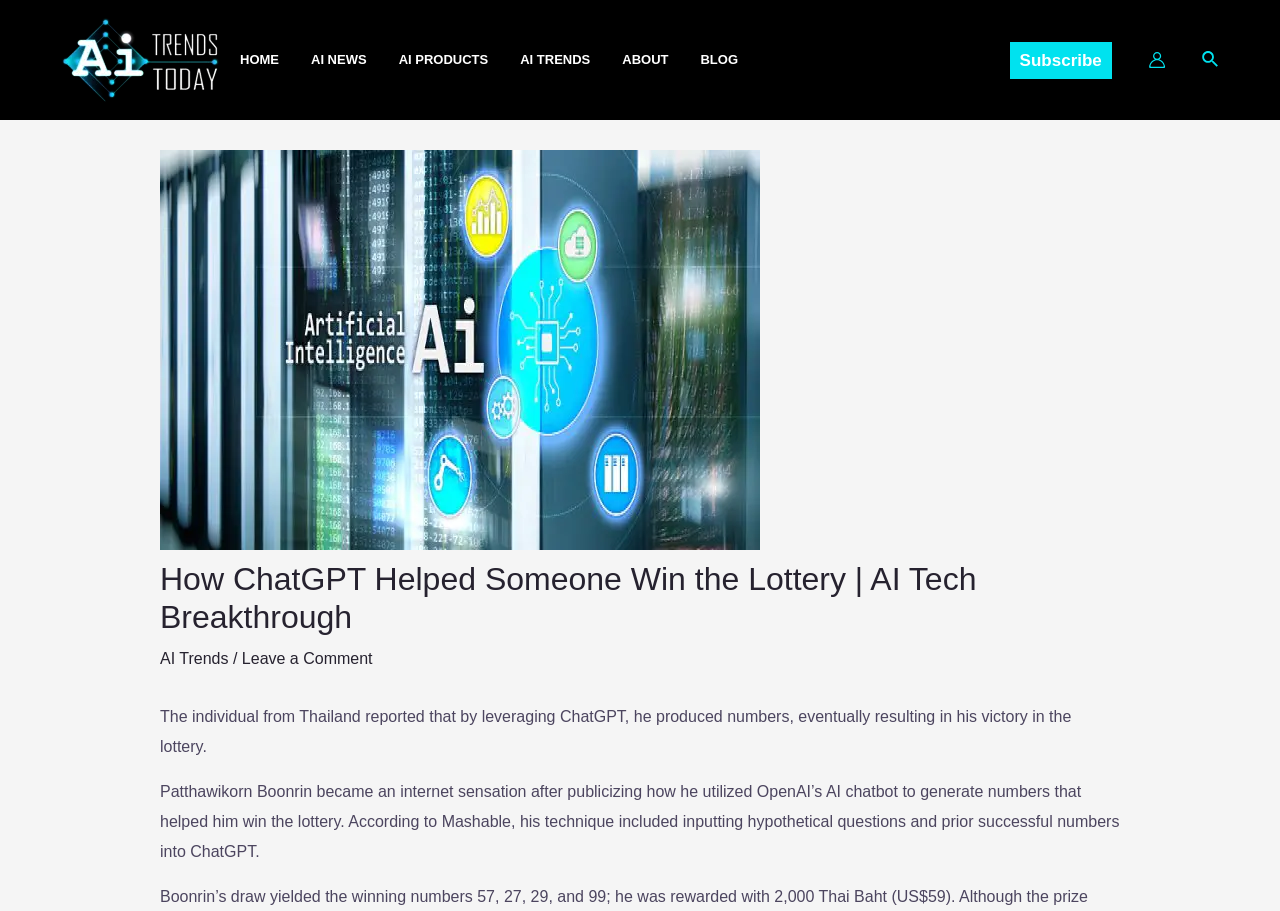Please provide a brief answer to the following inquiry using a single word or phrase:
What is the topic of the article?

AI Tech Breakthrough